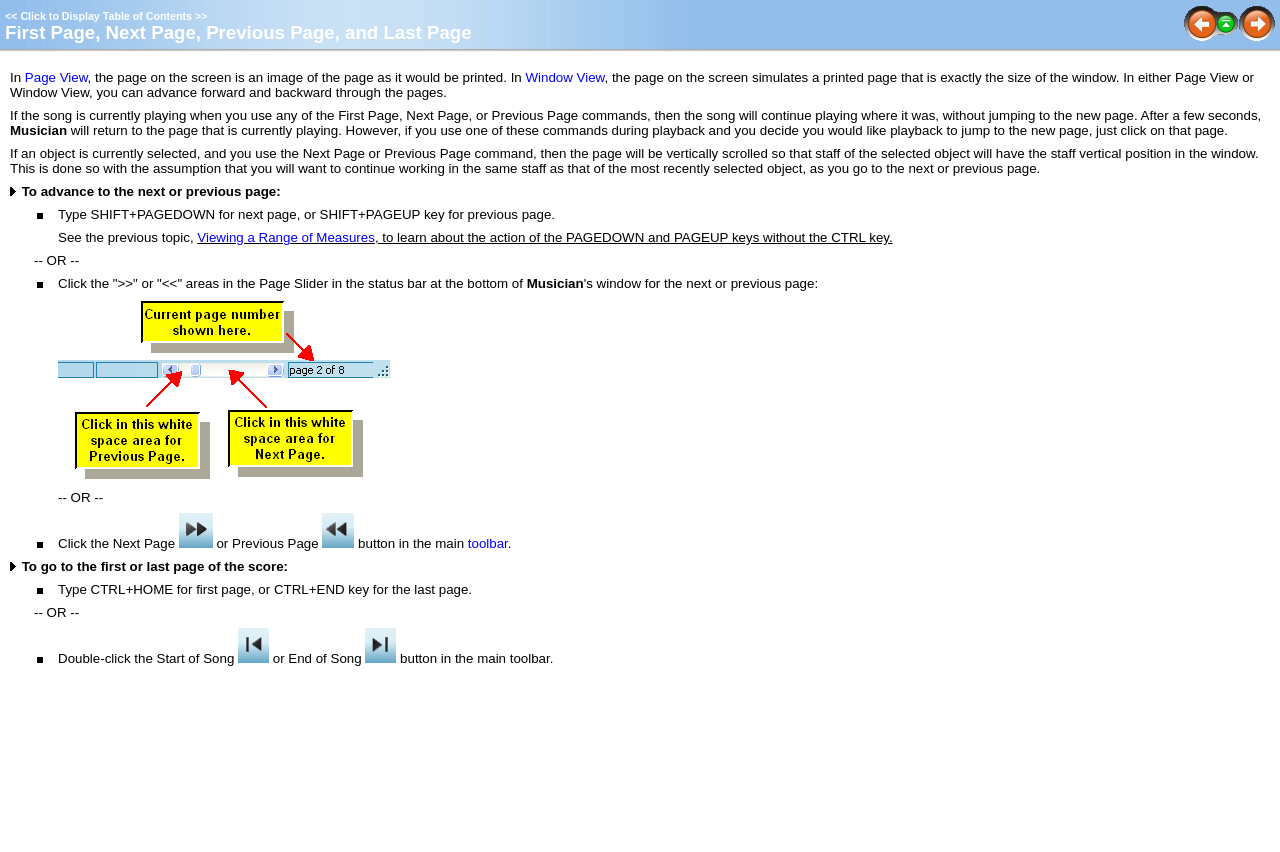Please determine the bounding box coordinates for the element that should be clicked to follow these instructions: "Go to the first page of the score".

[0.186, 0.737, 0.21, 0.778]